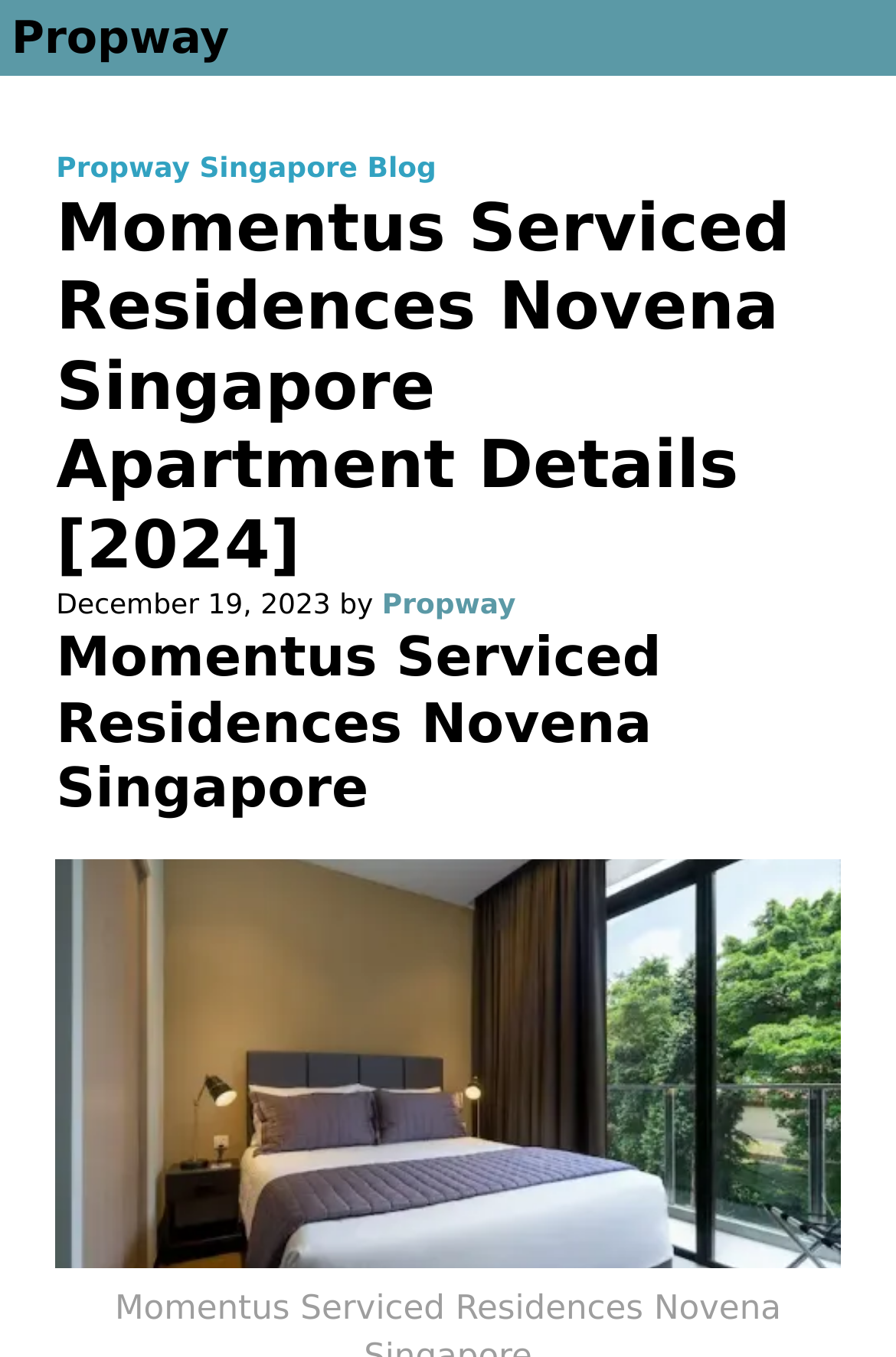What is the name of the blog?
Make sure to answer the question with a detailed and comprehensive explanation.

The link 'Propway Singapore Blog' is present on the webpage, which suggests that the name of the blog is Propway Singapore Blog.